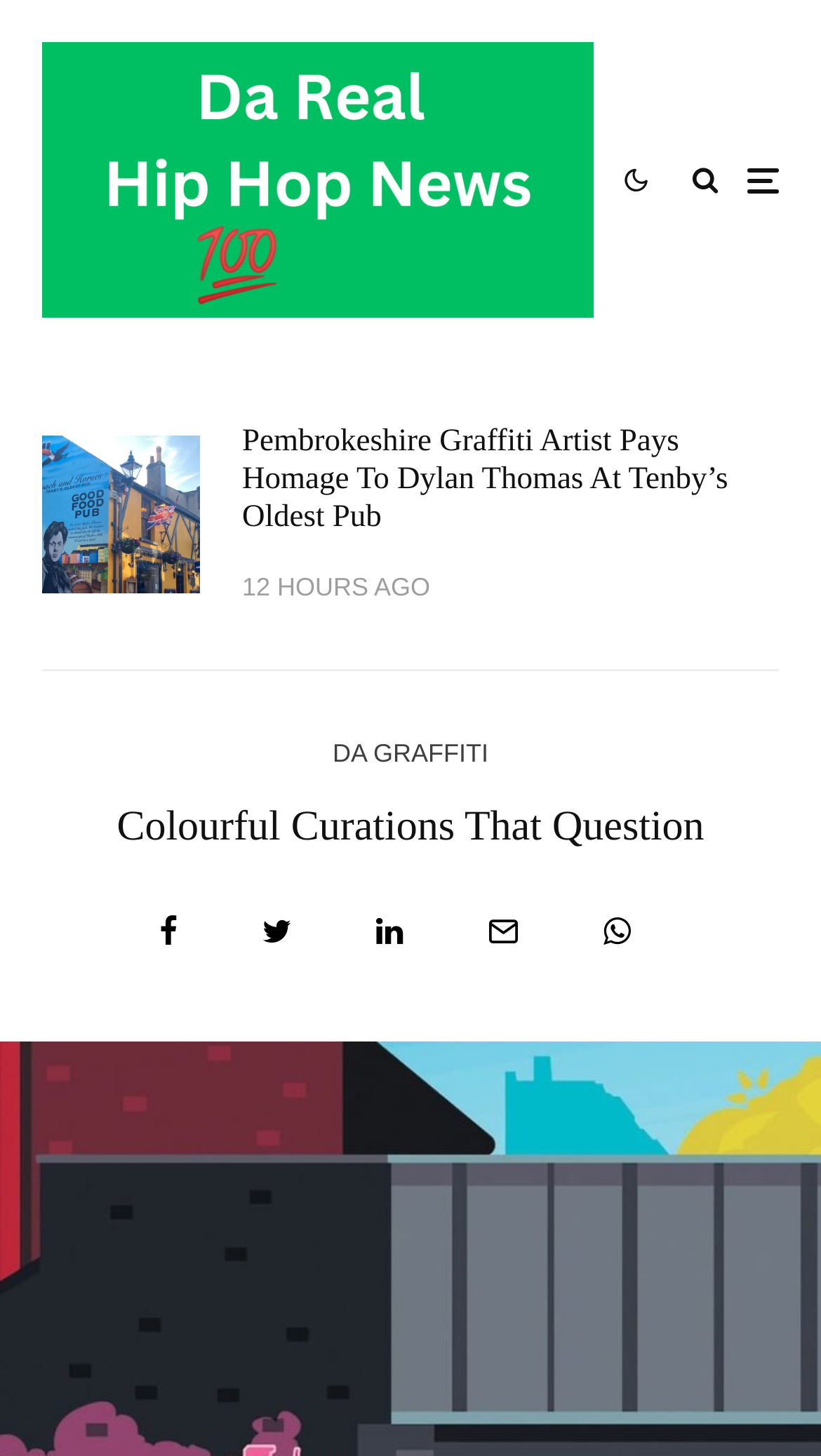What is the website's name?
Using the visual information, reply with a single word or short phrase.

DA REAL HIP HOP NEWS